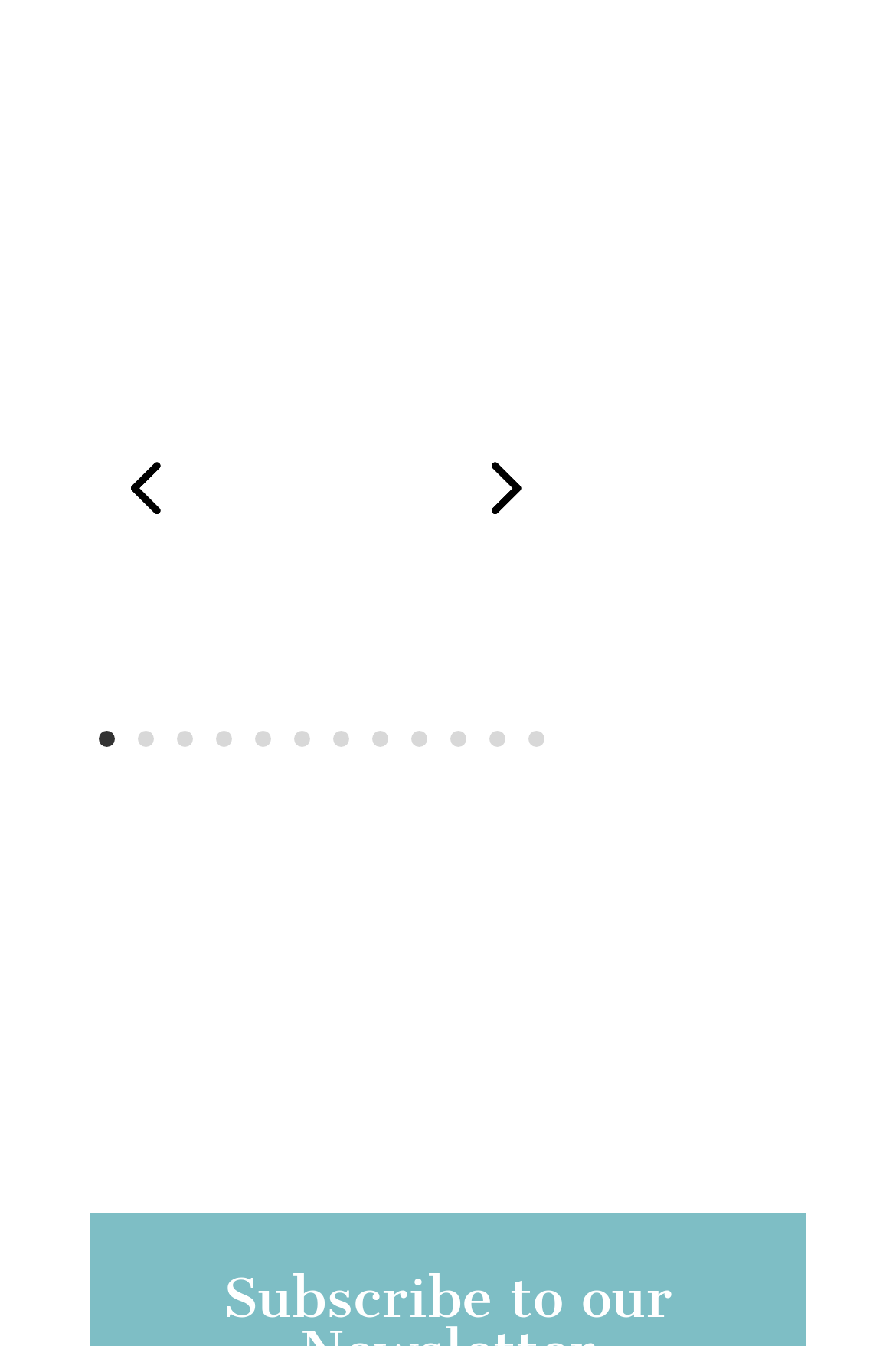Respond with a single word or phrase to the following question: Is there an image on the webpage?

Yes